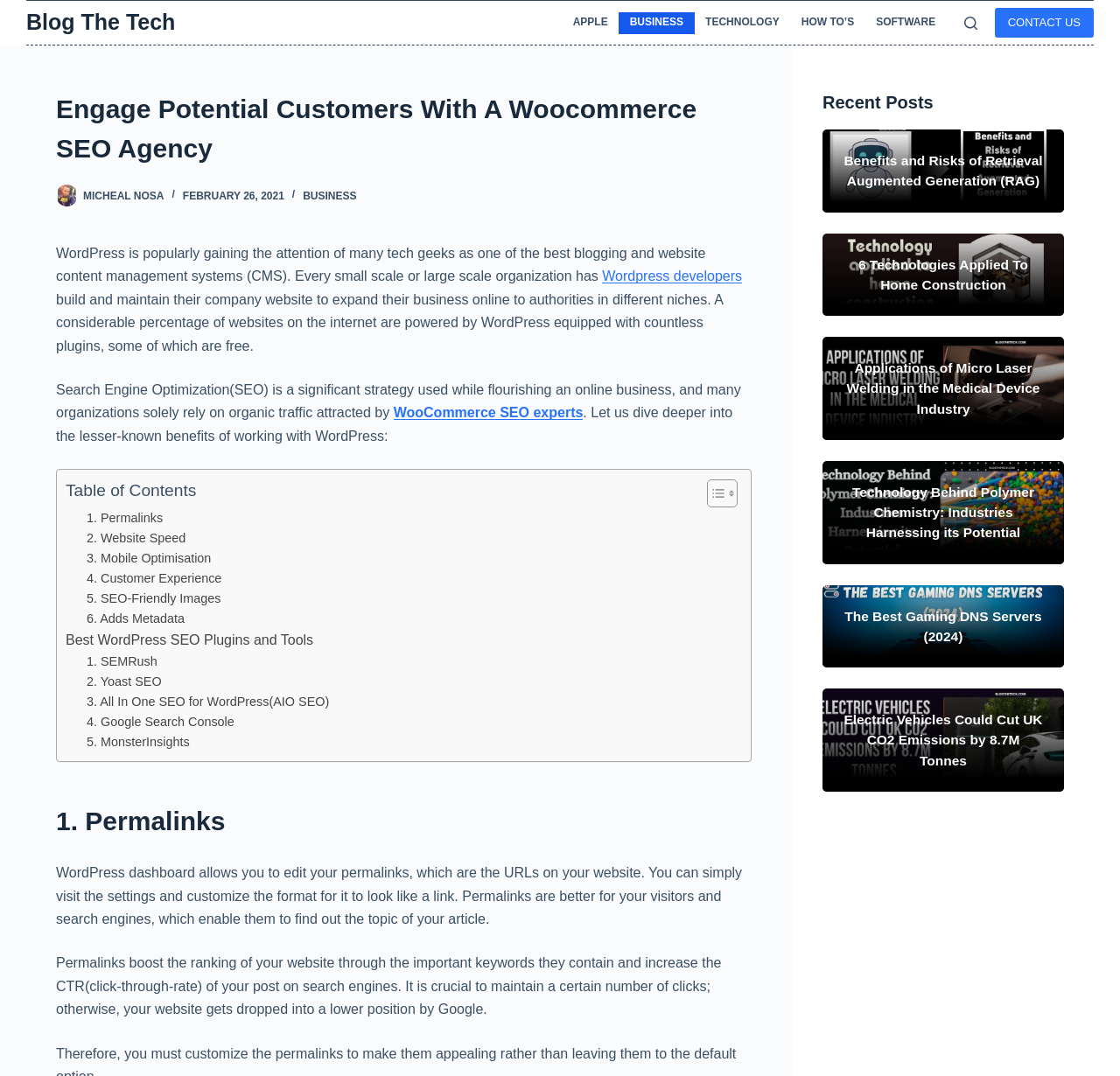Bounding box coordinates are specified in the format (top-left x, top-left y, bottom-right x, bottom-right y). All values are floating point numbers bounded between 0 and 1. Please provide the bounding box coordinate of the region this sentence describes: 4. Google Search Console

[0.077, 0.662, 0.212, 0.681]